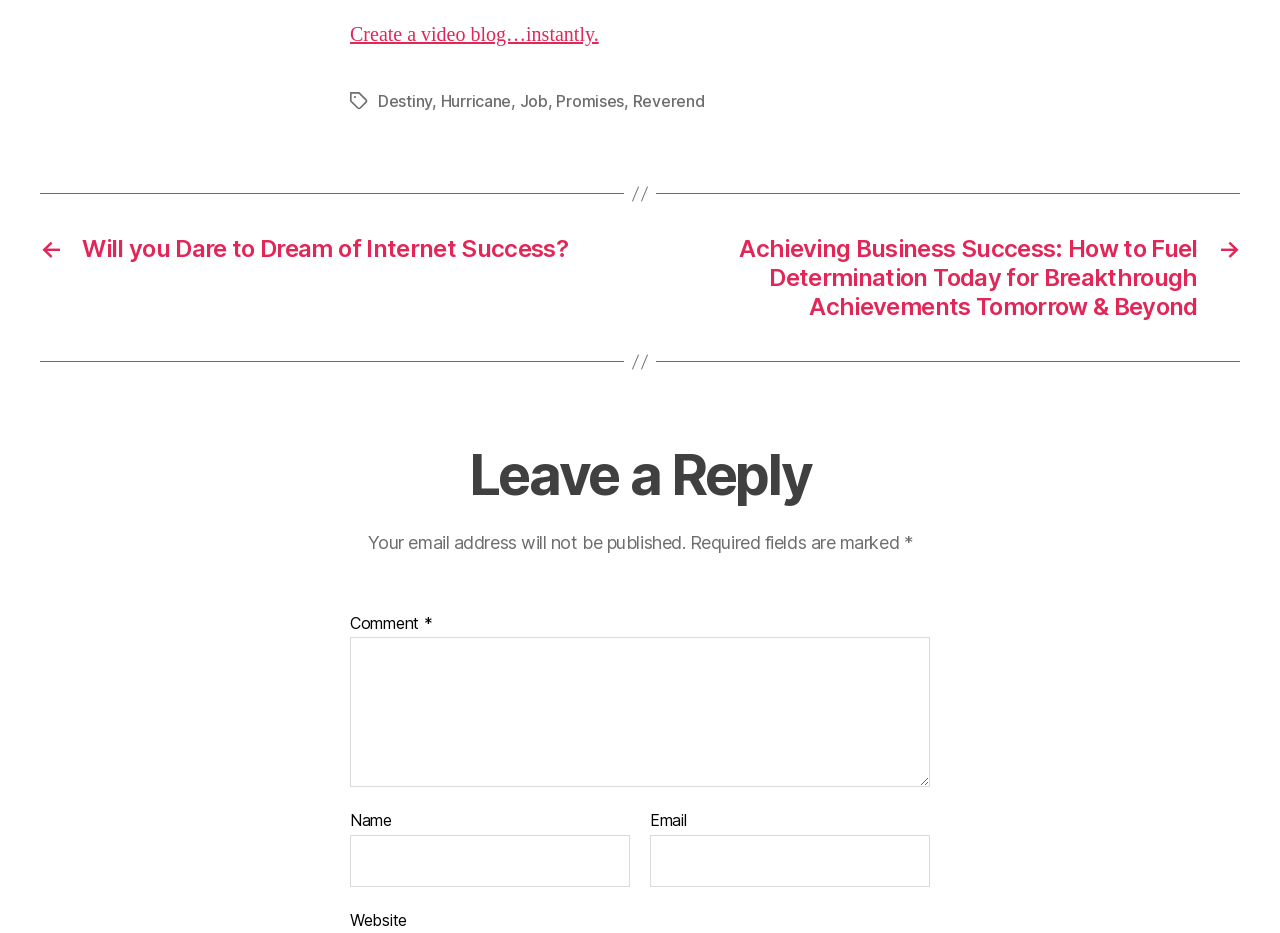Specify the bounding box coordinates of the area to click in order to follow the given instruction: "Click on the tag Destiny."

[0.295, 0.098, 0.338, 0.119]